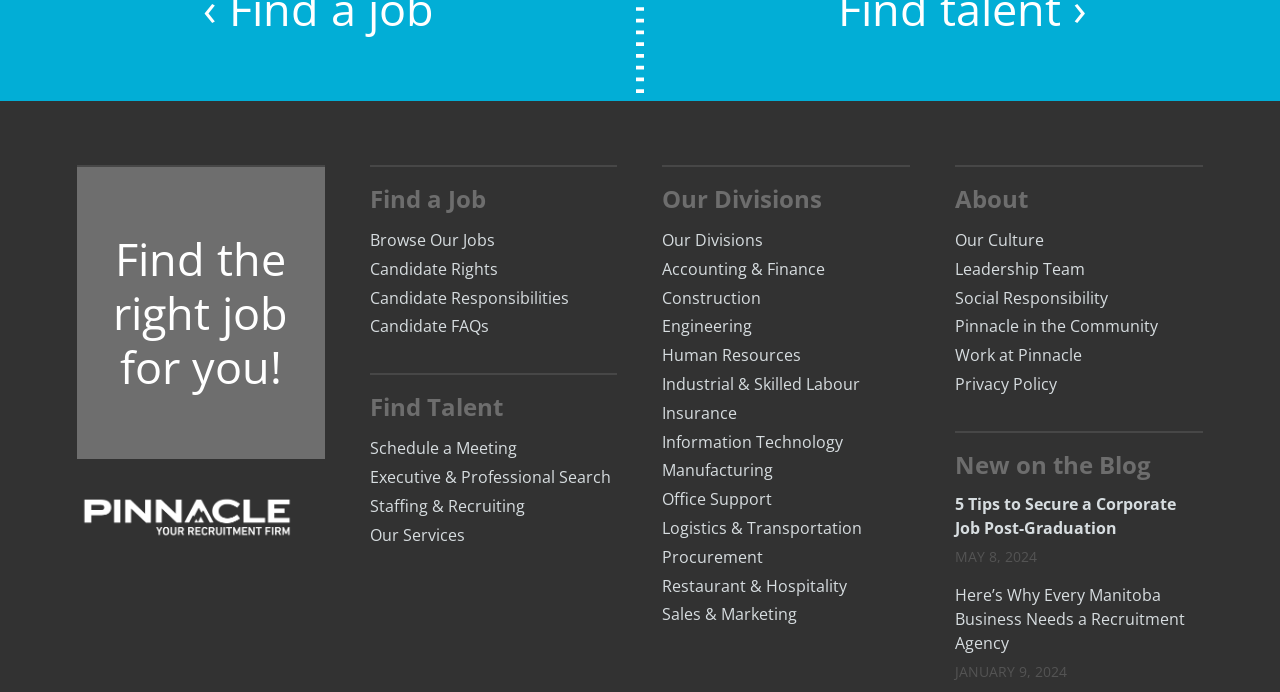Please find the bounding box for the UI element described by: "Pinnacle in the Community".

[0.746, 0.451, 0.905, 0.493]